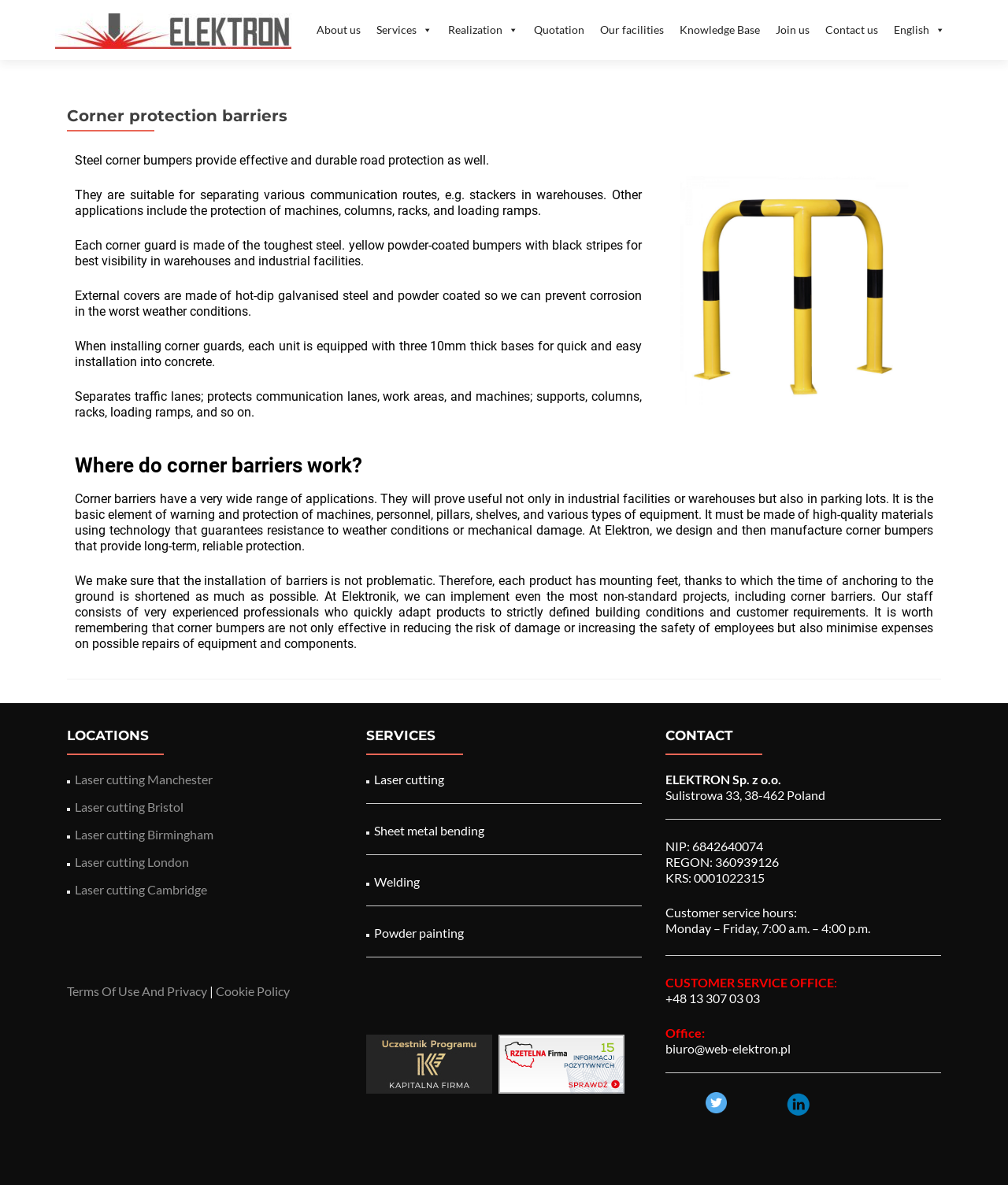Provide a short answer to the following question with just one word or phrase: What is the contact information of Elektron's customer service office?

+48 13 307 03 03, biuro@web-elektron.pl